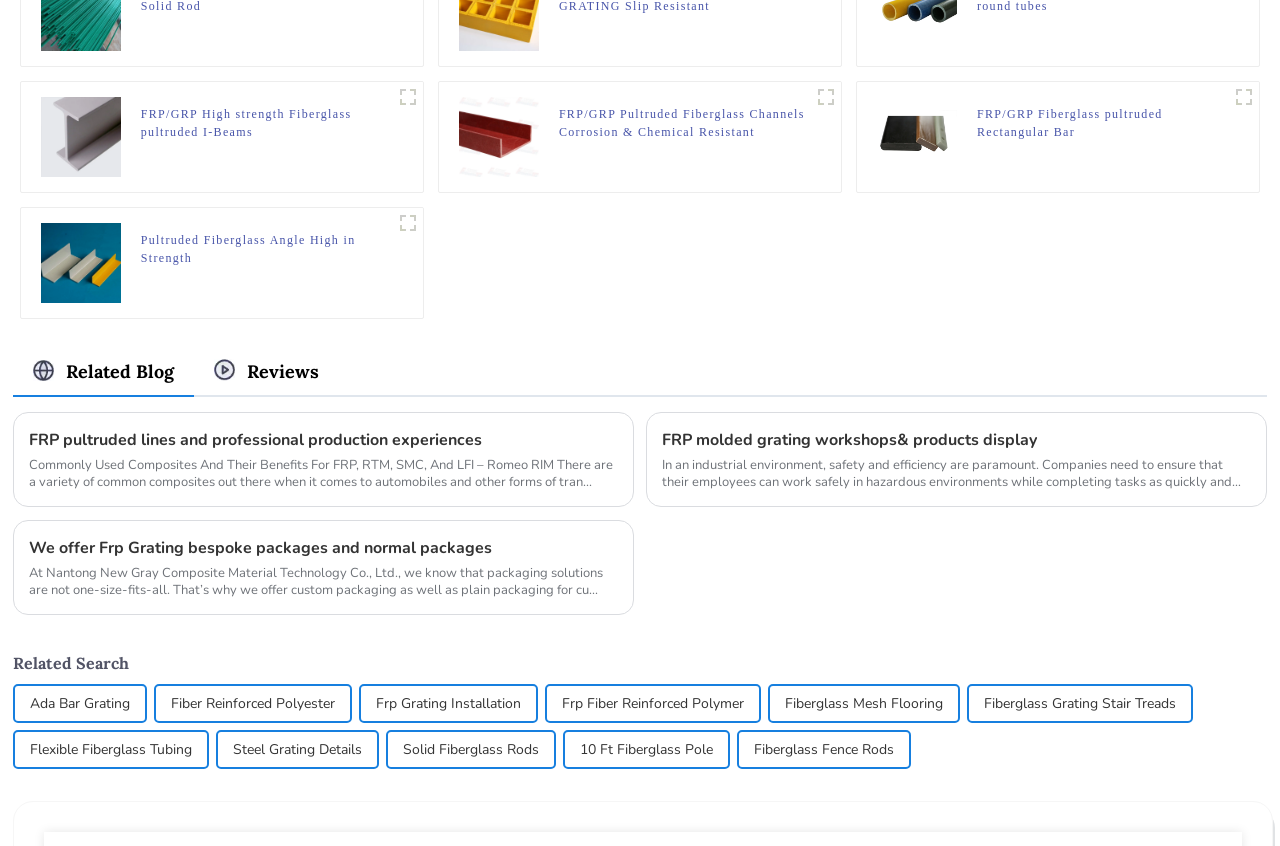What is the purpose of FRP grating according to the webpage?
Using the image as a reference, give a one-word or short phrase answer.

Safety and efficiency